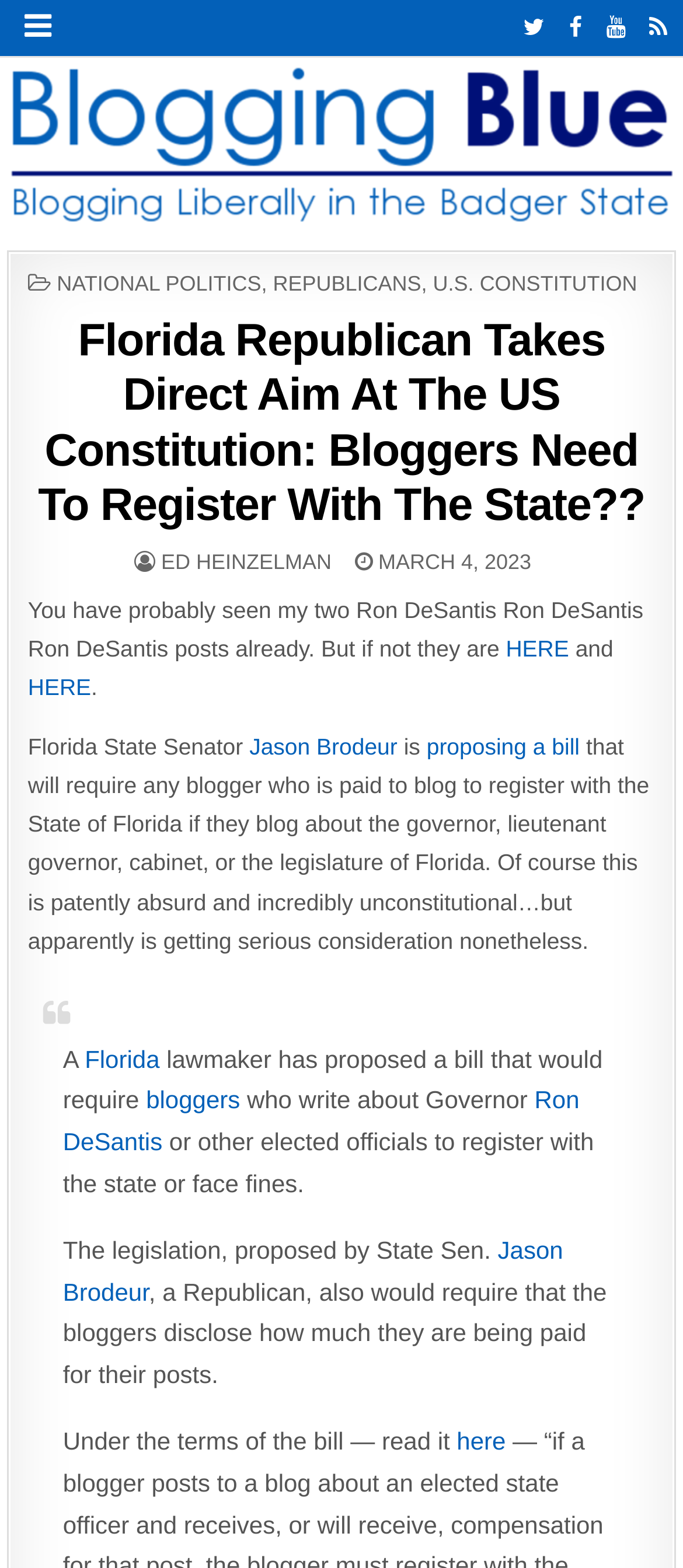Write an elaborate caption that captures the essence of the webpage.

This webpage appears to be a blog post discussing a proposed bill in Florida that would require bloggers to register with the state if they write about certain government officials. 

At the top of the page, there are four social media links: Twitter, Facebook, Youtube, and RSS, aligned horizontally. Below these links, there is a horizontal menu with a single item, which is not labeled. 

The main content of the page is divided into sections. The first section has a heading that reads "Florida Republican Takes Direct Aim At The US Constitution: Bloggers Need To Register With The State??" and is followed by the author's name, "ED HEINZELMAN", and the date "MARCH 4, 2023". 

The main article begins with a brief introduction, mentioning two previous posts about Ron DeSantis. The author then discusses the proposed bill by Florida State Senator Jason Brodeur, which would require bloggers who are paid to write about the governor, lieutenant governor, cabinet, or legislature of Florida to register with the state. The article argues that this bill is unconstitutional and absurd. 

The rest of the article provides more details about the bill, including the requirement for bloggers to disclose how much they are being paid for their posts. There are several links throughout the article, including one to read the full bill.